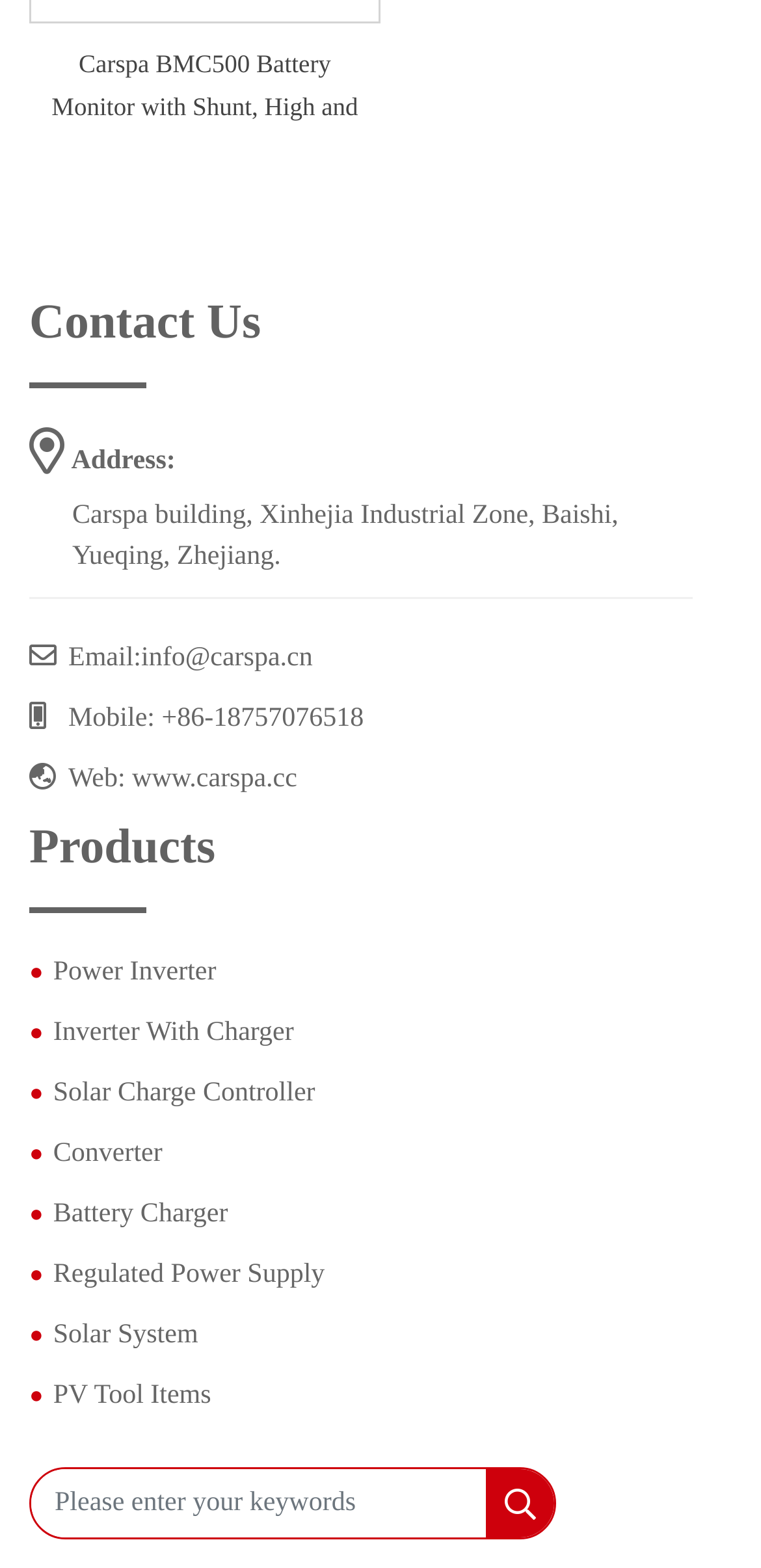What is the second product category?
Answer the question with just one word or phrase using the image.

Inverter With Charger